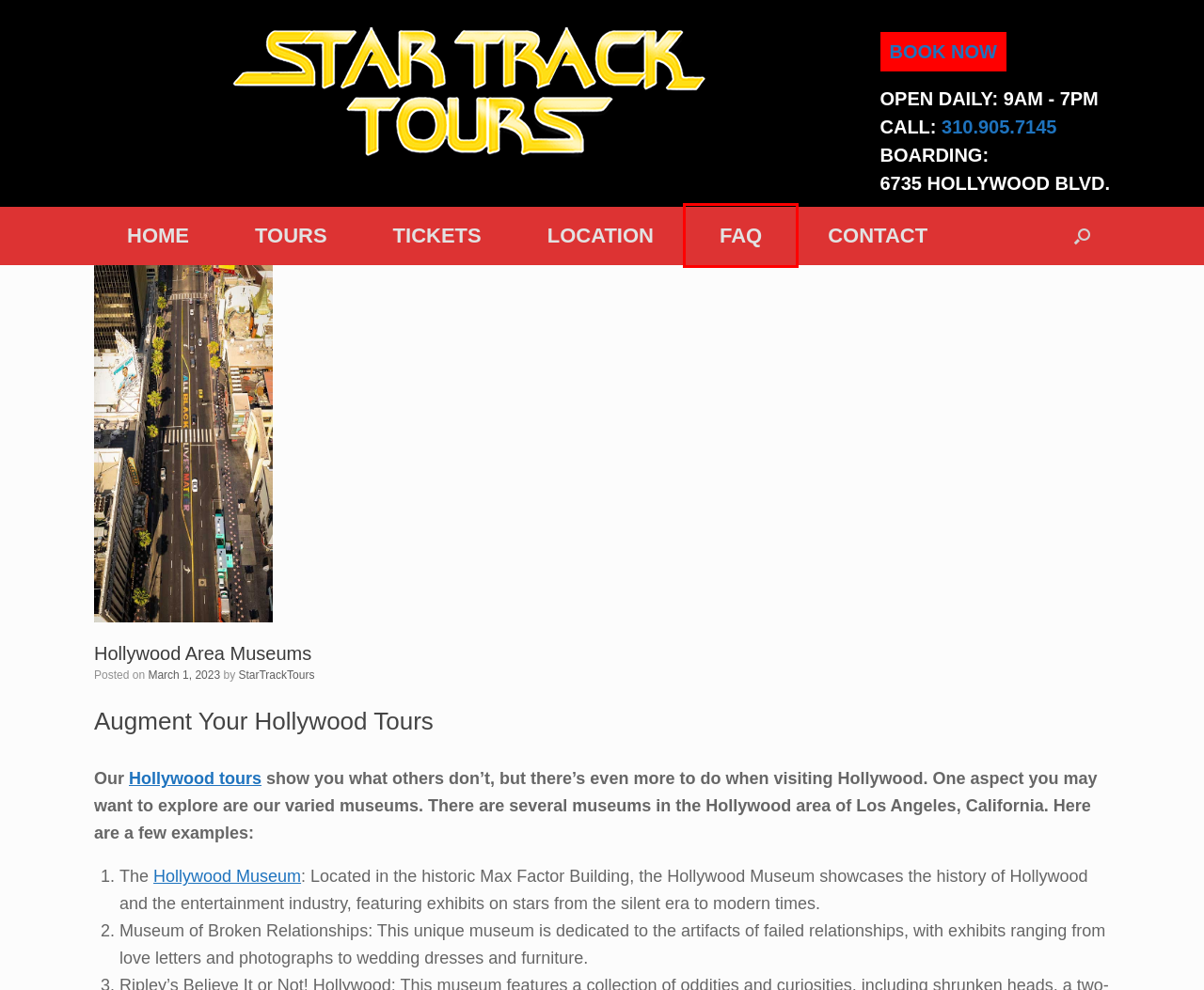Given a webpage screenshot featuring a red rectangle around a UI element, please determine the best description for the new webpage that appears after the element within the bounding box is clicked. The options are:
A. #1 Hollywood Star Tour & Celebrity Tours | Star Track Tours Los Angeles
B. FareHarbor
C. Contact - StarTrackTours
D. Best Los Angeles Sightseeing & Star Tours Hollywood | Star Track Tours
E. Hollywood Tours of Celebrity Homes | Star Track Tours 310-905-7145
F. The Hollywood Museum - Your Day in Hollywood Starts at the Hollywood Museum
G. StarTrackTours, Author at StarTrackTours
H. FAQ - StarTrackTours

H